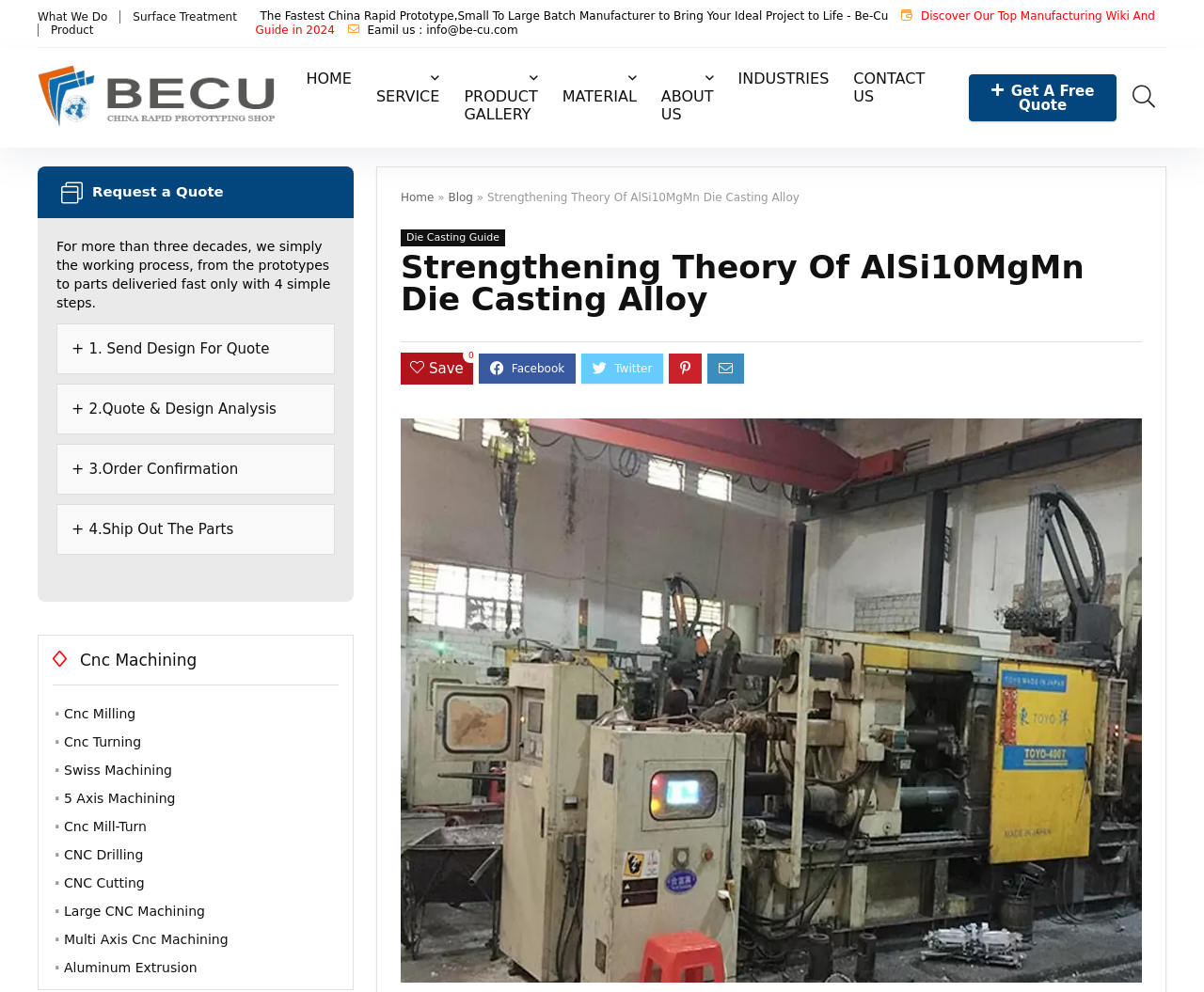Please locate the bounding box coordinates of the element's region that needs to be clicked to follow the instruction: "Click on 'What We Do'". The bounding box coordinates should be provided as four float numbers between 0 and 1, i.e., [left, top, right, bottom].

[0.031, 0.01, 0.089, 0.024]